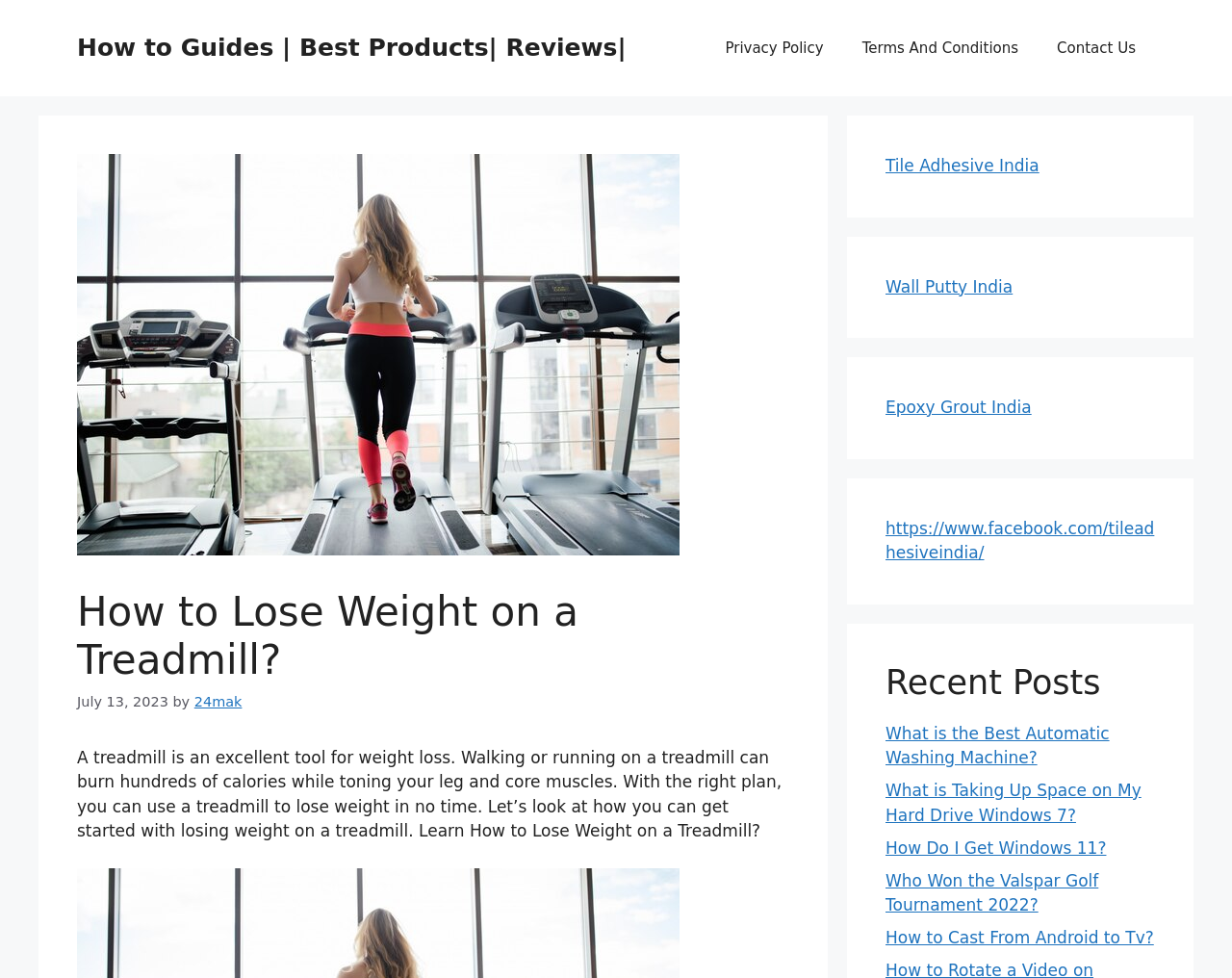Locate the bounding box coordinates of the area that needs to be clicked to fulfill the following instruction: "Visit the 'Privacy Policy' page". The coordinates should be in the format of four float numbers between 0 and 1, namely [left, top, right, bottom].

[0.573, 0.02, 0.684, 0.079]